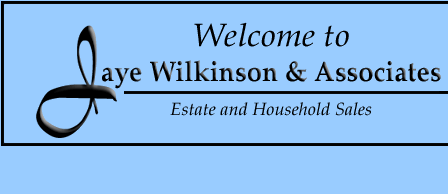Detail everything you observe in the image.

This image features a welcoming banner for "Jaye Wilkinson & Associates," a professional service specializing in estate and household sales. The top half of the banner presents the words "Welcome to" in an elegant, bold font, leading into the name "Jaye Wilkinson & Associates," which is prominently displayed in a slightly larger typeface. The logo, designed with an artistic touch, is positioned to the left, adding a sophisticated flair to the design. Beneath the company name, the subtitle "Estate and Household Sales" is clearly stated, emphasizing the focus of their services. The background is a soft, calming blue, which complements the clean black text, creating a modern and inviting aesthetic aimed at attracting potential clients.